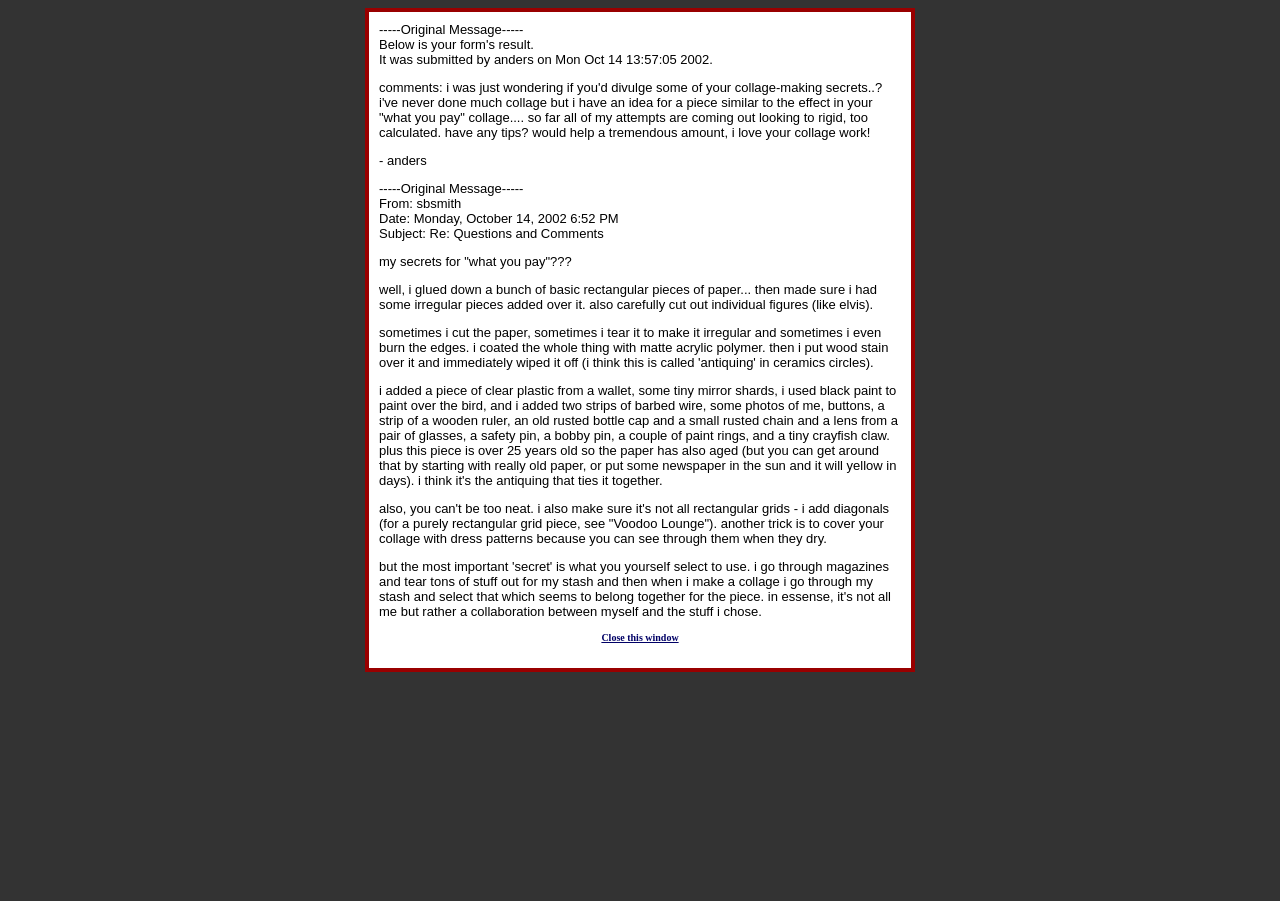Please provide a brief answer to the question using only one word or phrase: 
What is the effect of antiquing on a collage?

Ties it together